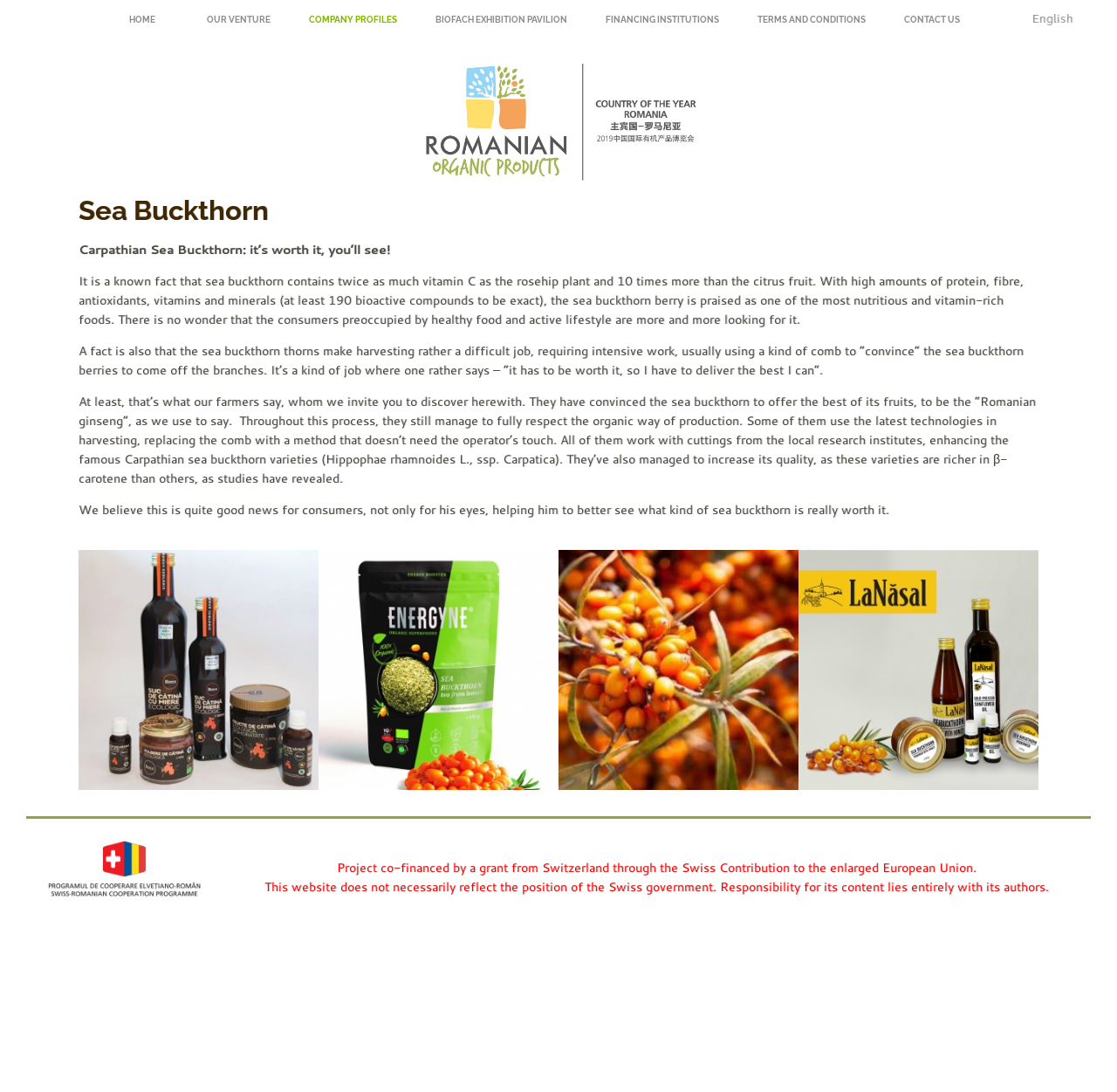Based on the image, provide a detailed response to the question:
What is the purpose of the comb mentioned in the text?

The text explains that the comb is used to harvest Sea Buckthorn berries, which is a difficult job requiring intensive work, but the farmers have found ways to make it more efficient.